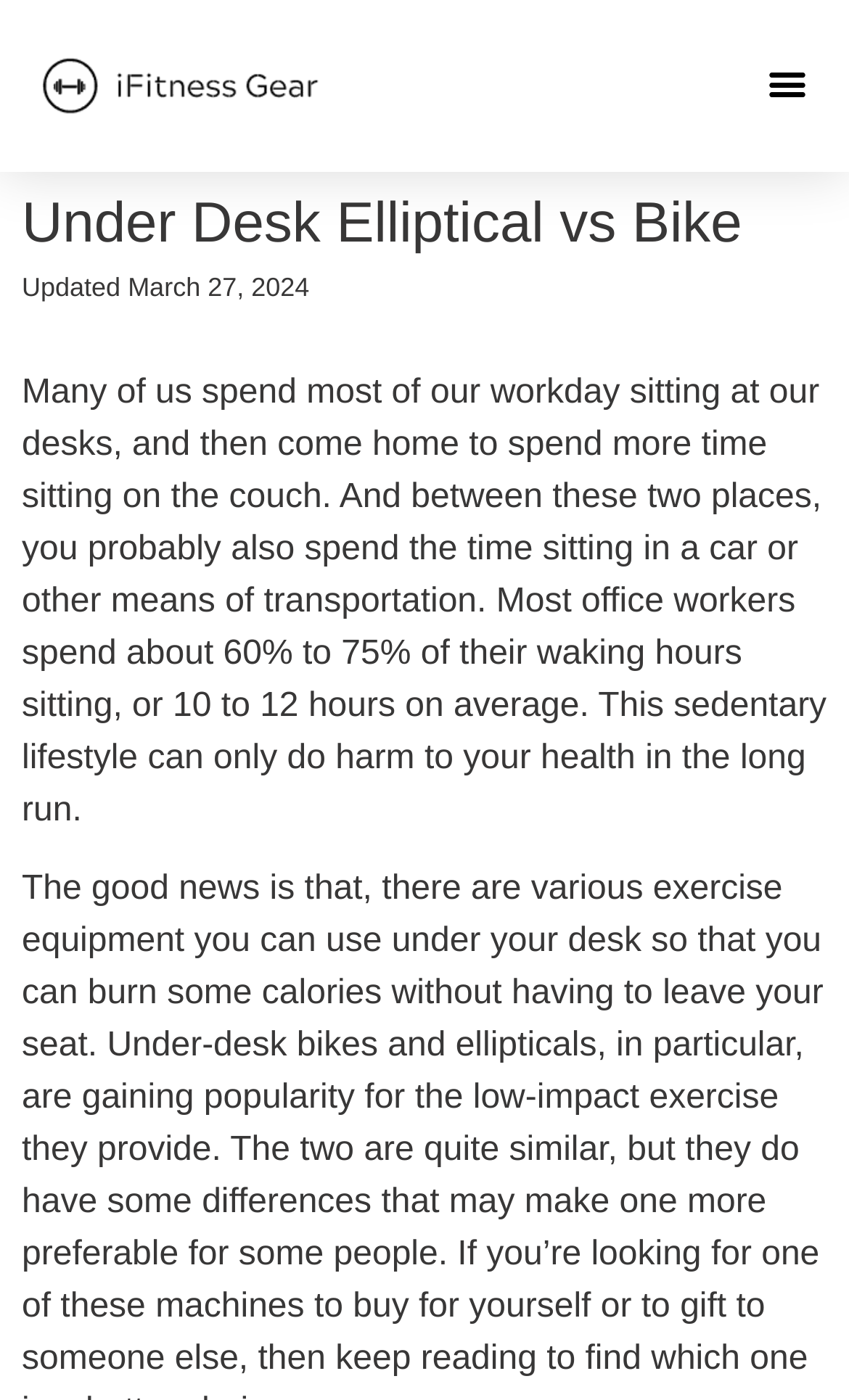Respond to the question below with a single word or phrase:
When was this webpage last updated?

March 27, 2024